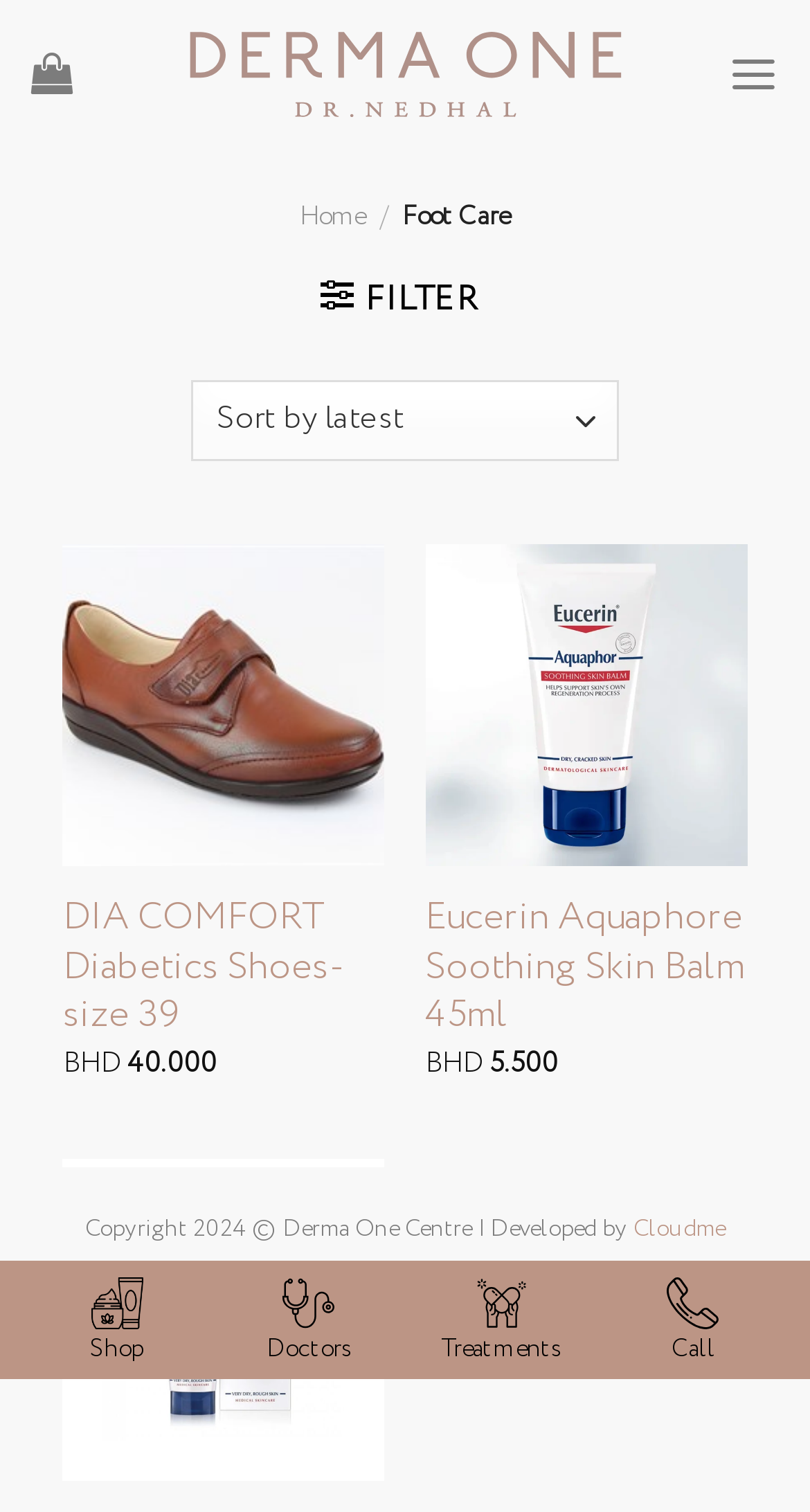What is the price of Eucerin Aquaphore Soothing Skin Balm?
From the screenshot, supply a one-word or short-phrase answer.

5.500 BHD